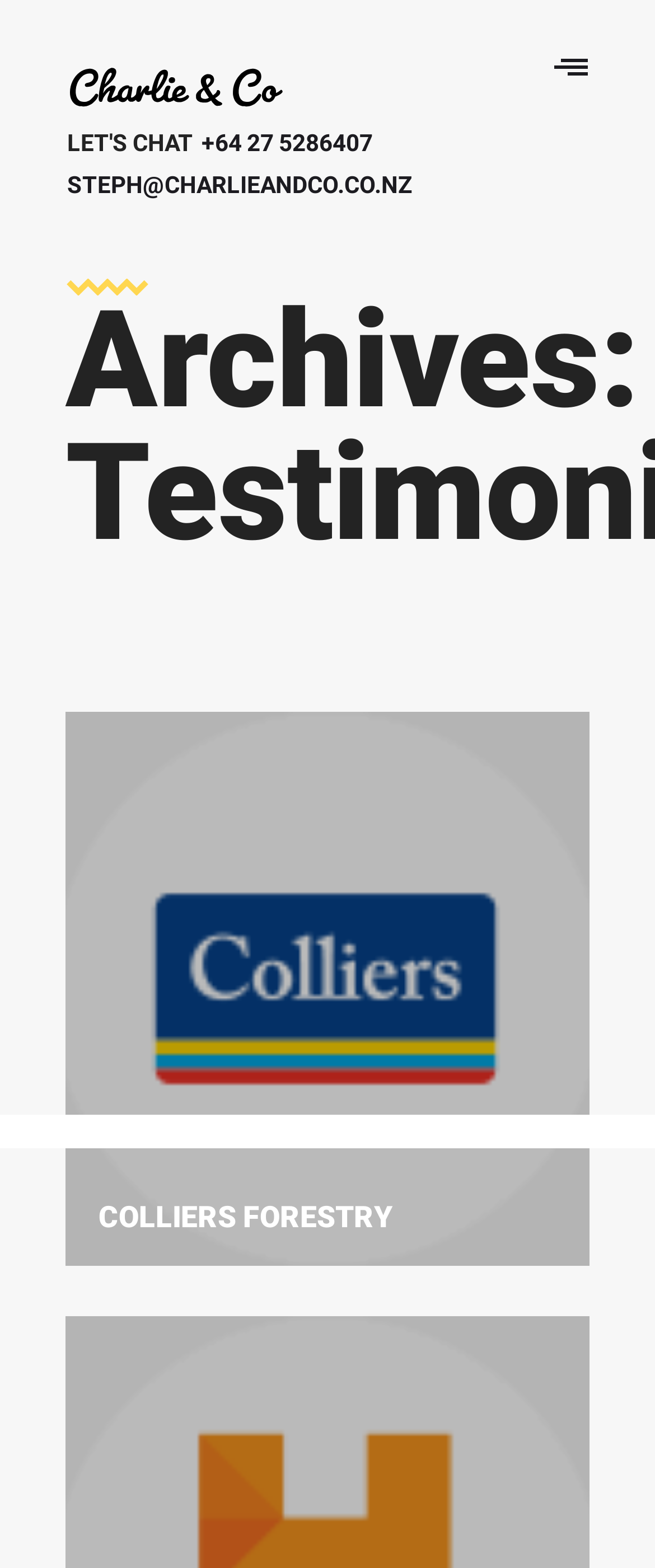Use a single word or phrase to answer the following:
What is the company name of the testimonial?

COLLIERS FORESTRY